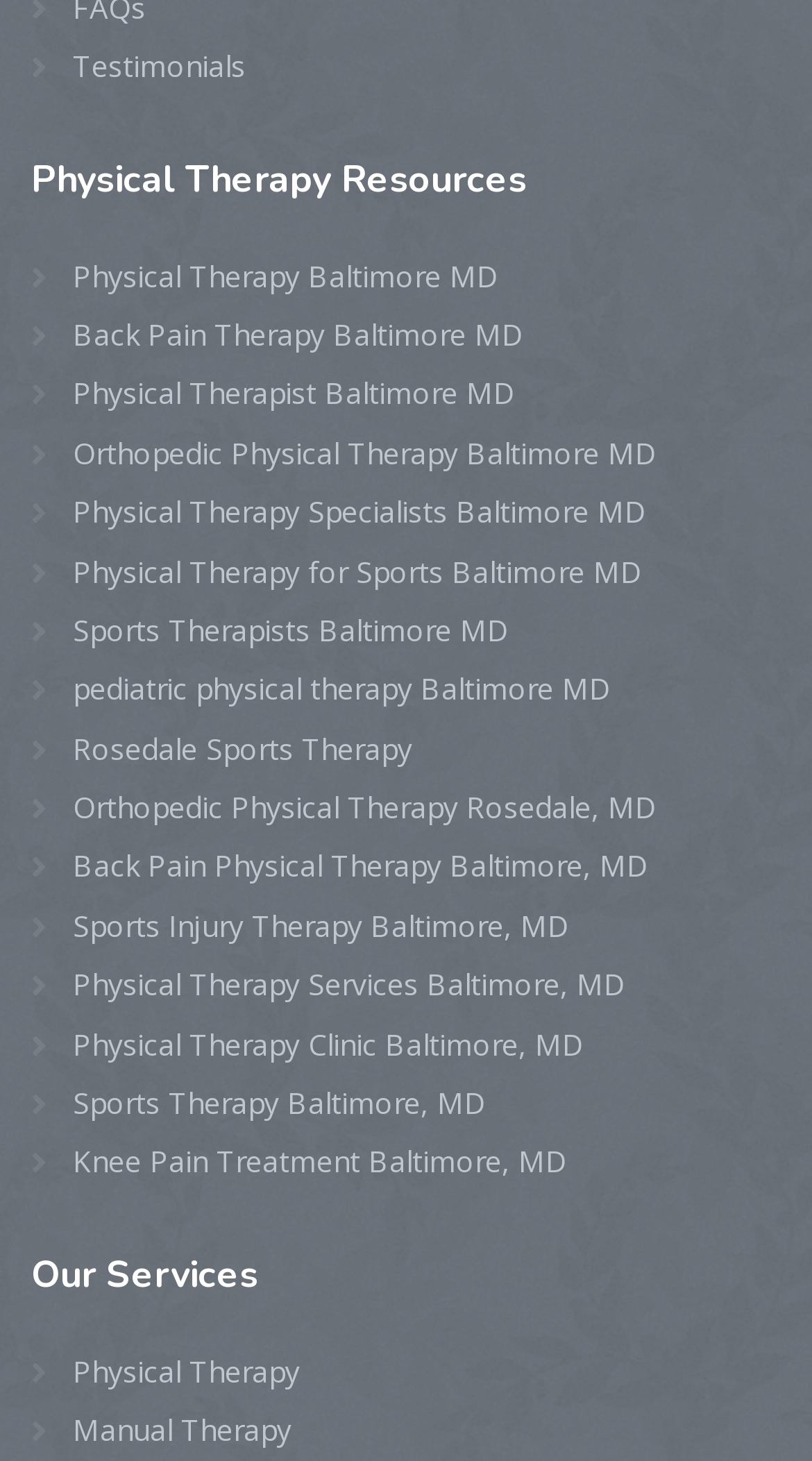Pinpoint the bounding box coordinates of the element to be clicked to execute the instruction: "View the ITSOC link".

None